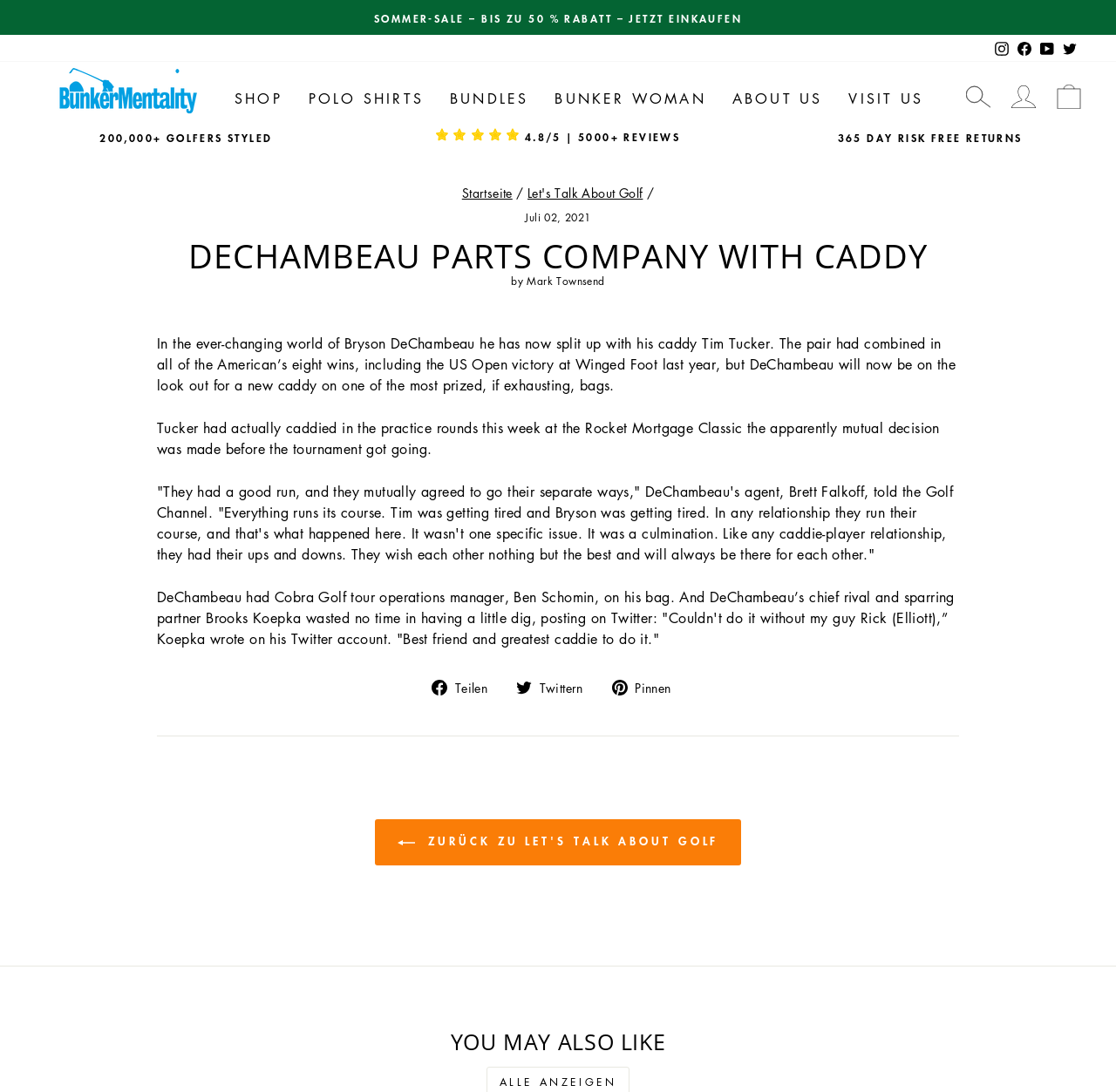Give a one-word or short phrase answer to the question: 
What is the name of the tournament where DeChambeau's caddy was seen in practice rounds?

Rocket Mortgage Classic